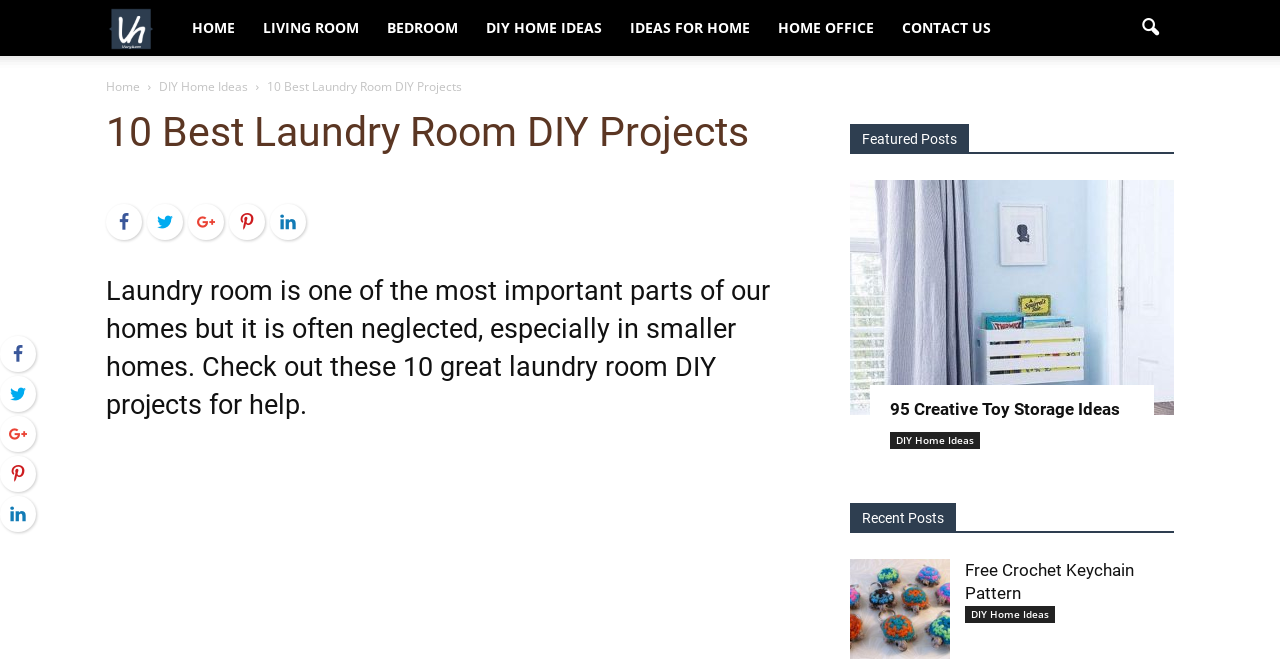Please find and report the bounding box coordinates of the element to click in order to perform the following action: "Click on the '95 Creative Toy Storage Ideas' link". The coordinates should be expressed as four float numbers between 0 and 1, in the format [left, top, right, bottom].

[0.664, 0.269, 0.917, 0.619]